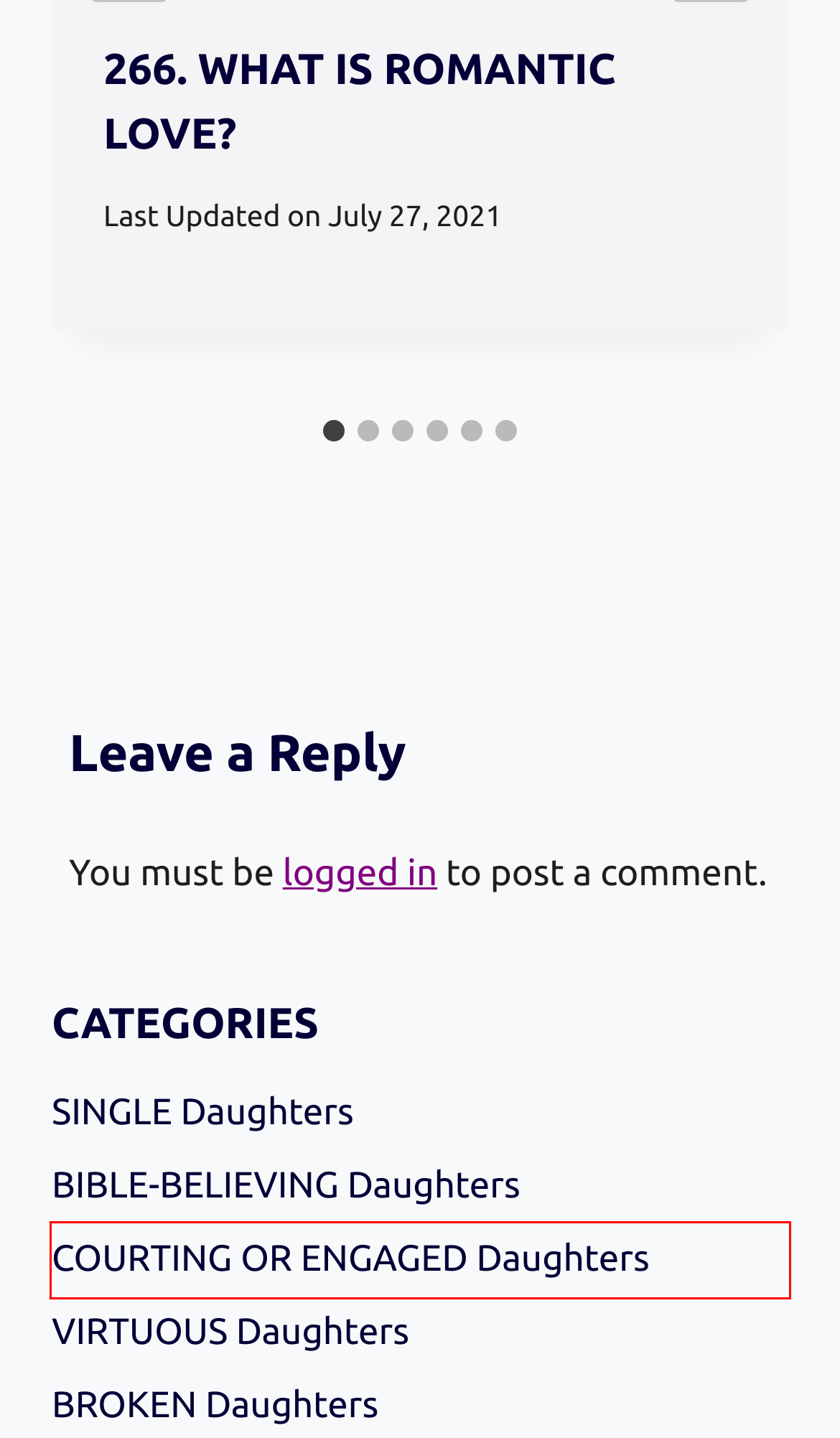Review the screenshot of a webpage which includes a red bounding box around an element. Select the description that best fits the new webpage once the element in the bounding box is clicked. Here are the candidates:
A. BIBLE-BELIEVING Daughters – Regal Daughters of God
B. VIRTUOUS Daughters – Regal Daughters of God
C. COURTING OR ENGAGED Daughters – Regal Daughters of God
D. Log In ‹ Regal Daughters of God — WordPress
E. 165. THE REAL MEANING OF ‘MINISTRY’ – Regal Daughters of God
F. 126. WILL HE MAKE IT? – Regal Daughters of God
G. 302. GOD HAS SAID IT, SO THAT SETTLES IT! – Regal Daughters of God
H. BROKEN Daughters – Regal Daughters of God

C